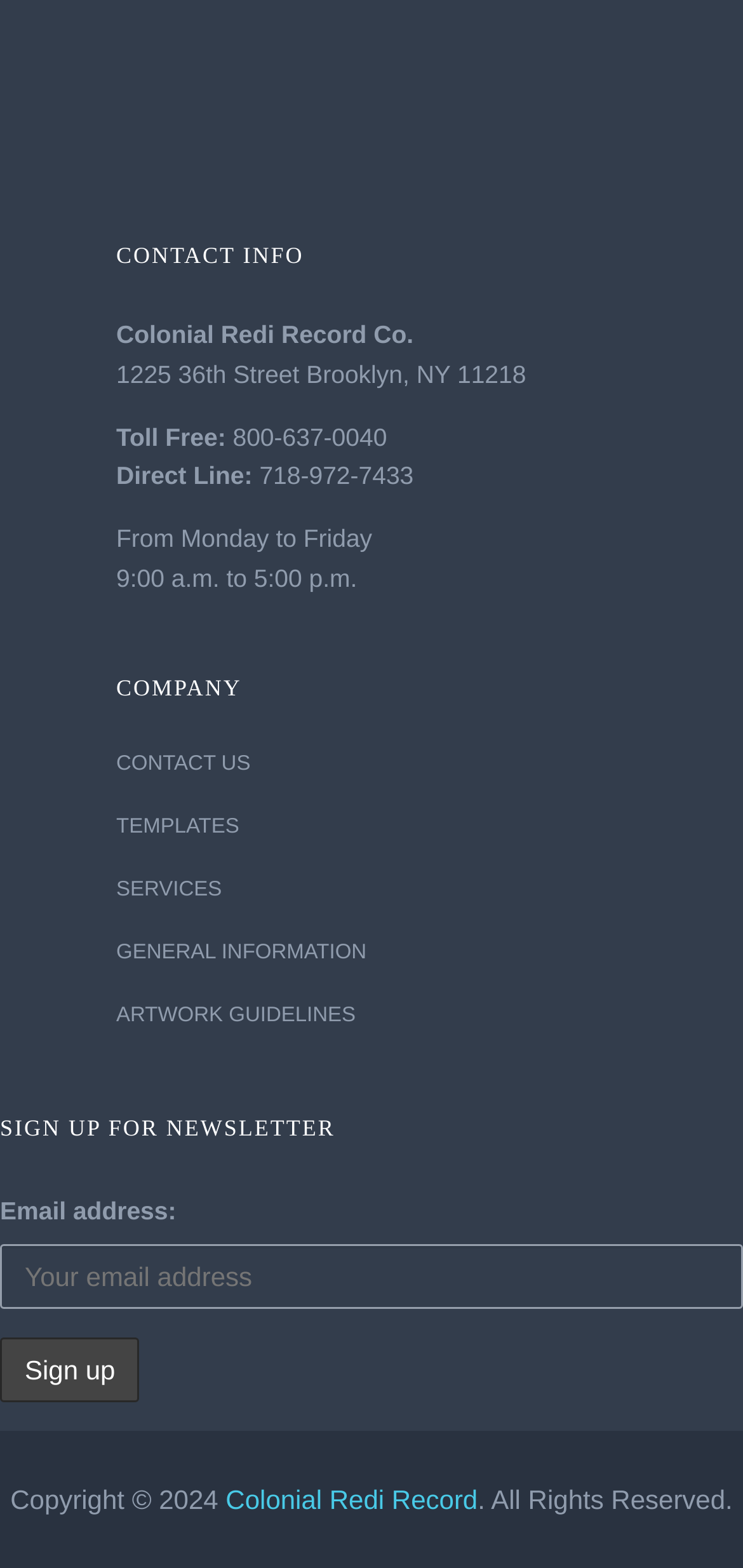Please identify the bounding box coordinates of the region to click in order to complete the given instruction: "Click SERVICES". The coordinates should be four float numbers between 0 and 1, i.e., [left, top, right, bottom].

[0.156, 0.56, 0.299, 0.575]